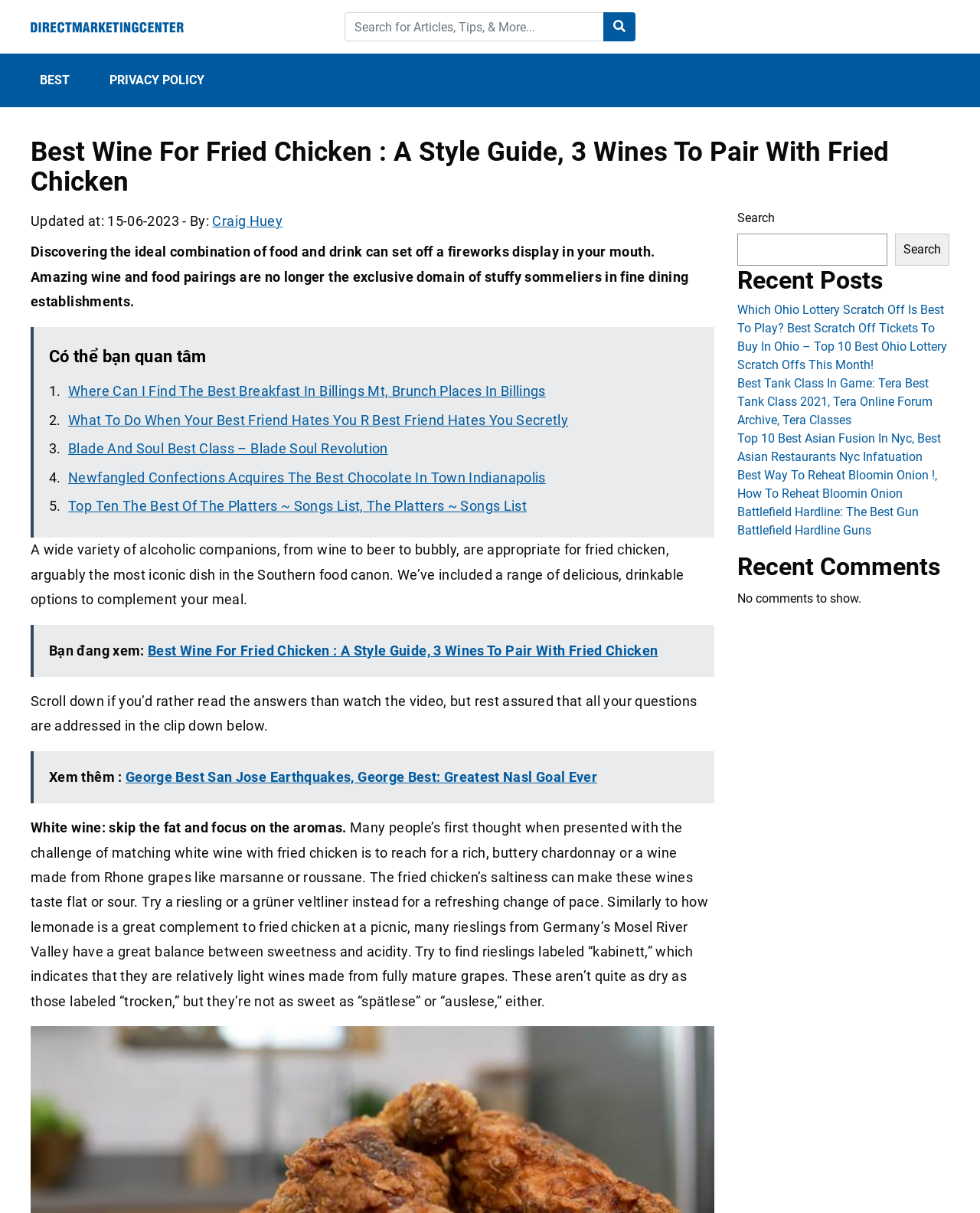Identify the bounding box coordinates for the UI element described as: "alt="Directmarketingcenter"". The coordinates should be provided as four floats between 0 and 1: [left, top, right, bottom].

[0.031, 0.016, 0.188, 0.028]